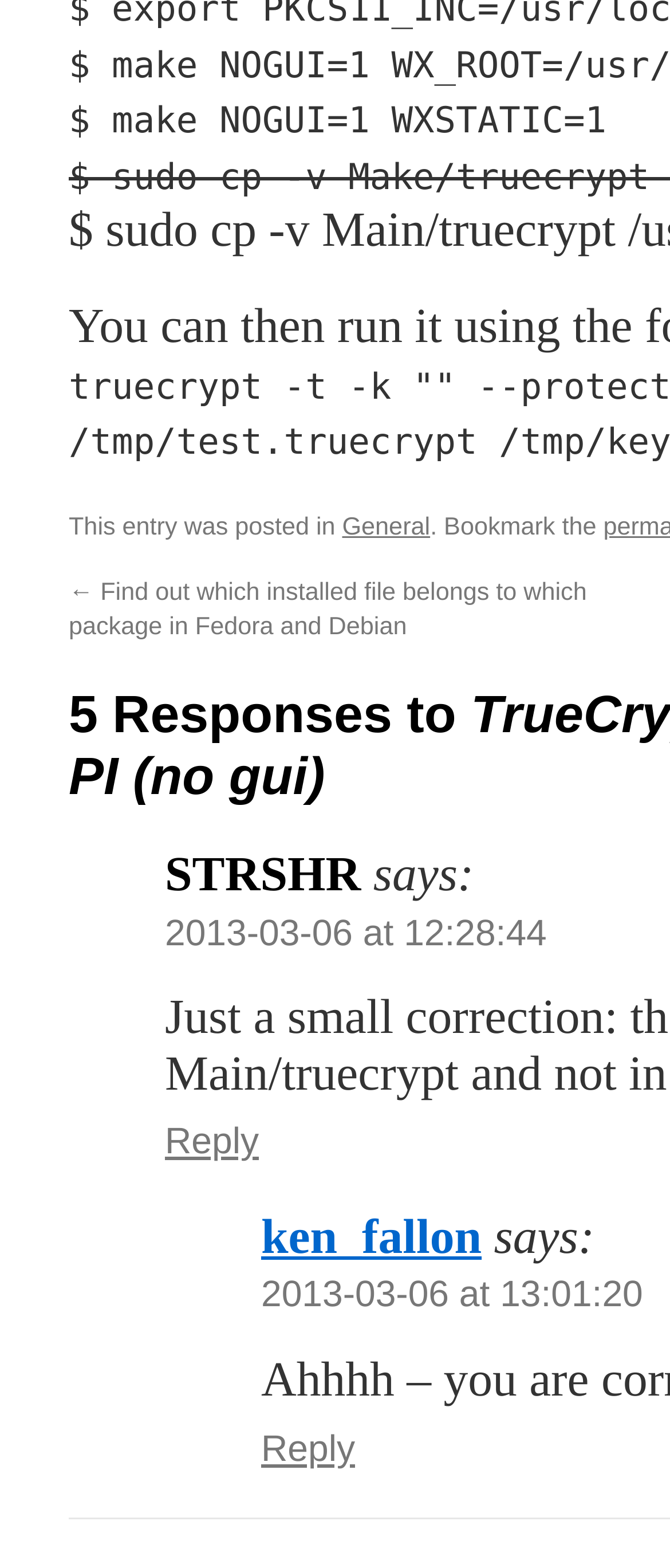Find the bounding box coordinates for the HTML element described in this sentence: "2013-03-06 at 12:28:44". Provide the coordinates as four float numbers between 0 and 1, in the format [left, top, right, bottom].

[0.246, 0.582, 0.816, 0.608]